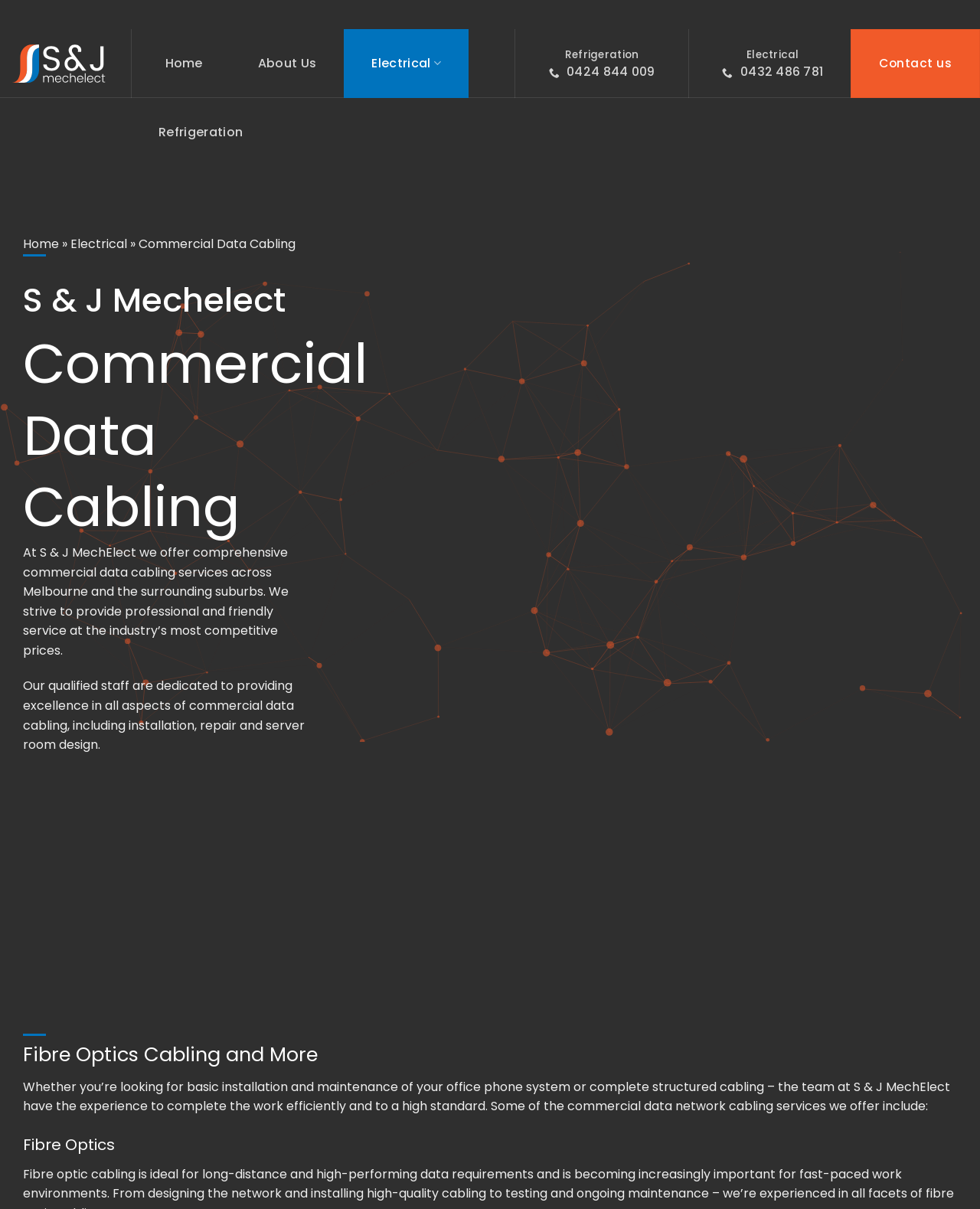Find and indicate the bounding box coordinates of the region you should select to follow the given instruction: "Contact us".

[0.868, 0.024, 1.0, 0.081]